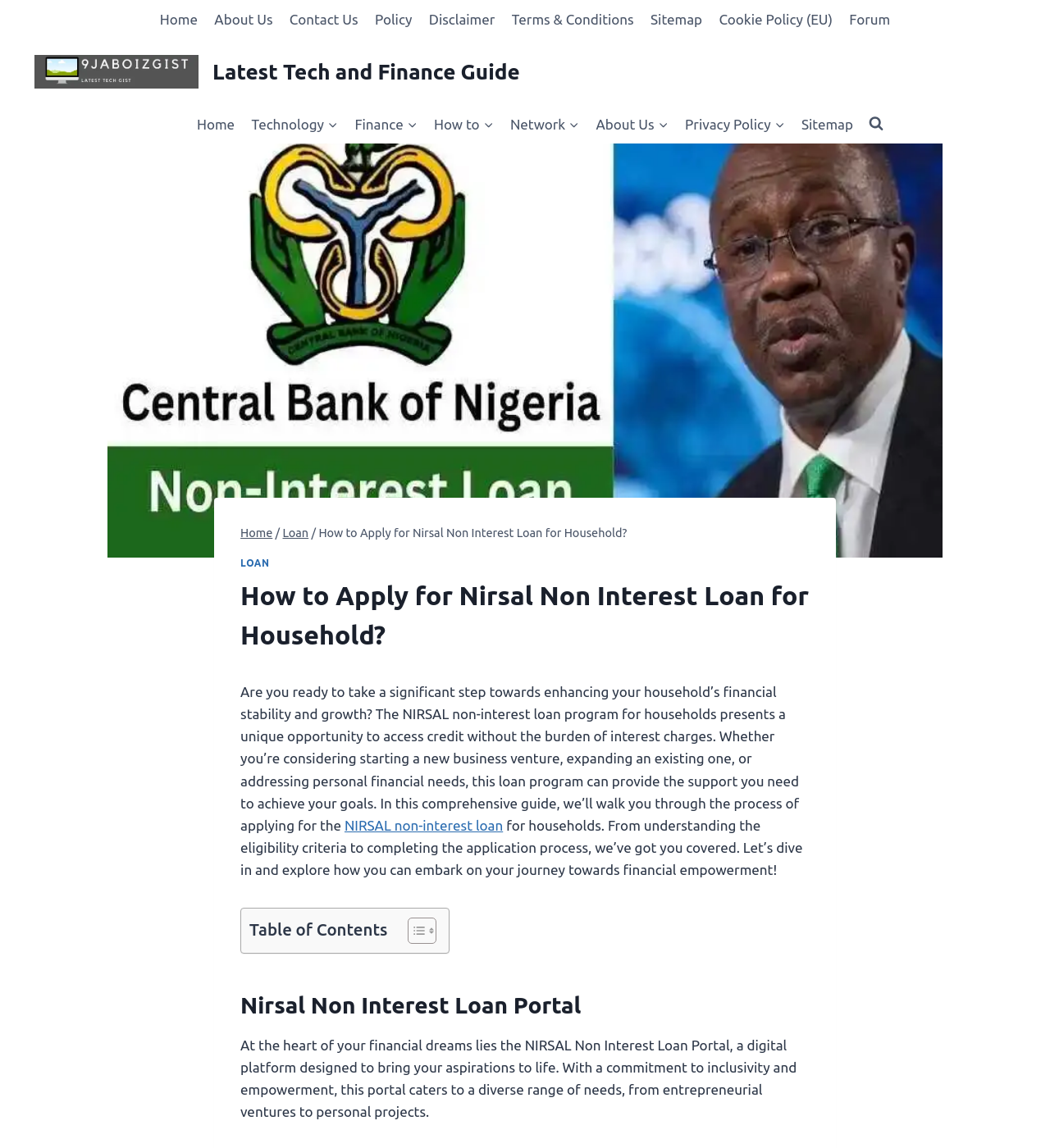What is the function of the 'View Search Form' button?
Based on the screenshot, give a detailed explanation to answer the question.

The 'View Search Form' button is a toggle button that allows users to view or hide the search form, providing an easy way to search for specific content on the webpage.